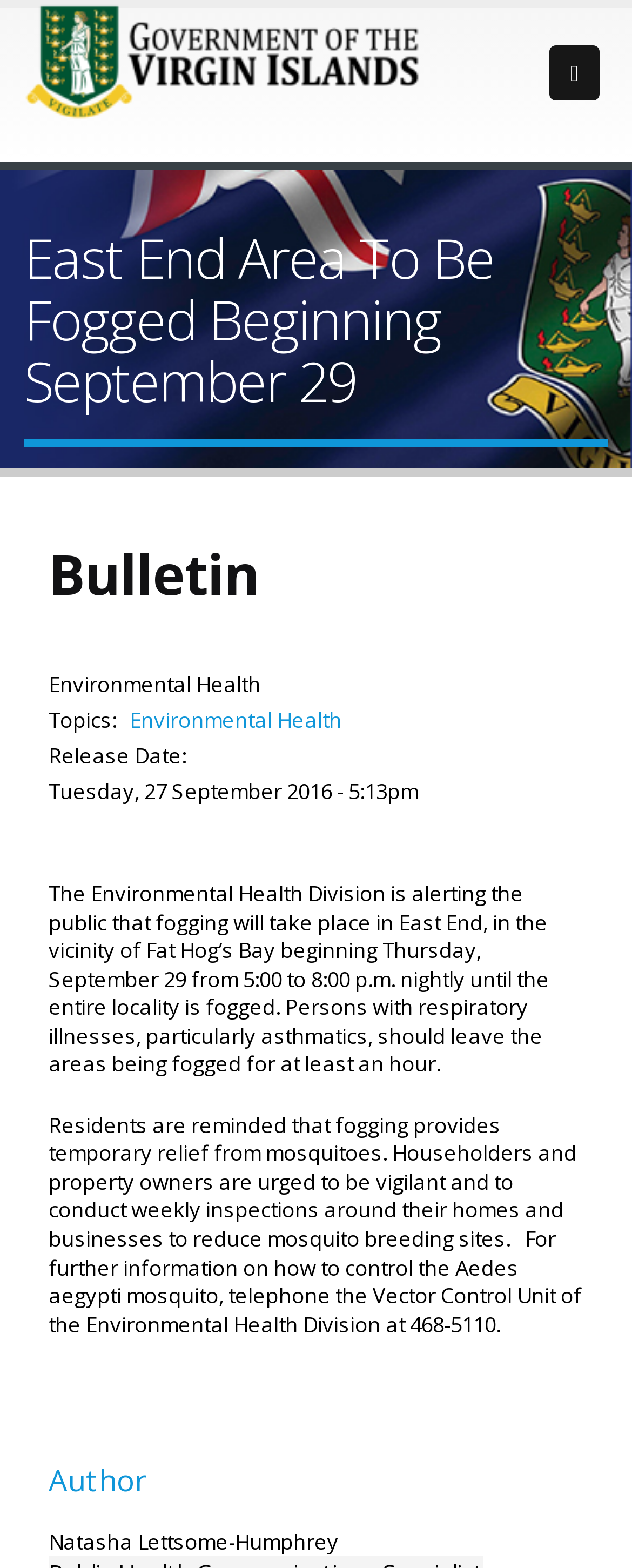Determine the bounding box of the UI component based on this description: "title="Home"". The bounding box coordinates should be four float values between 0 and 1, i.e., [left, top, right, bottom].

[0.038, 0.005, 0.672, 0.063]